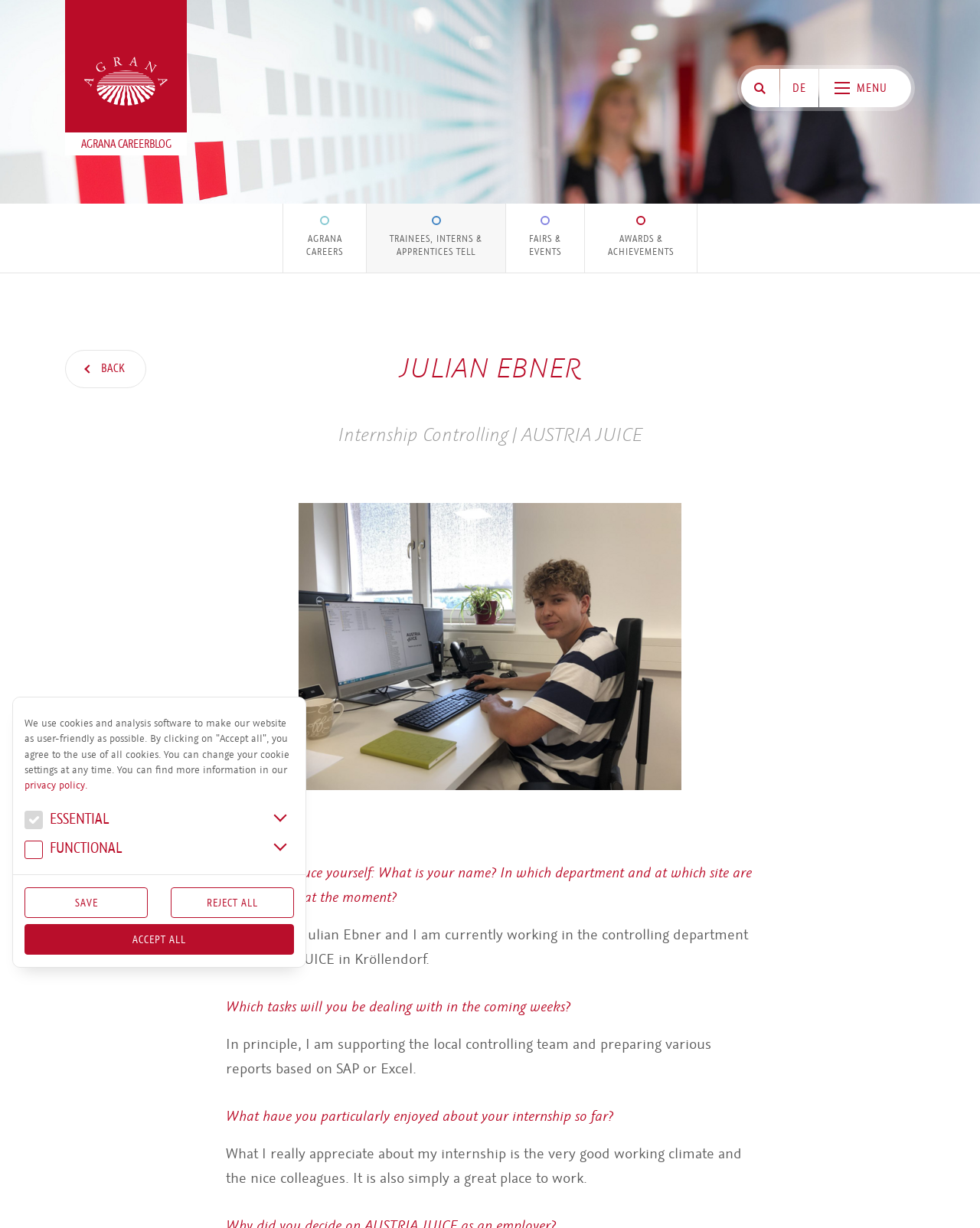What is the task that Julian Ebner is supporting in the coming weeks?
Using the image, answer in one word or phrase.

local controlling team